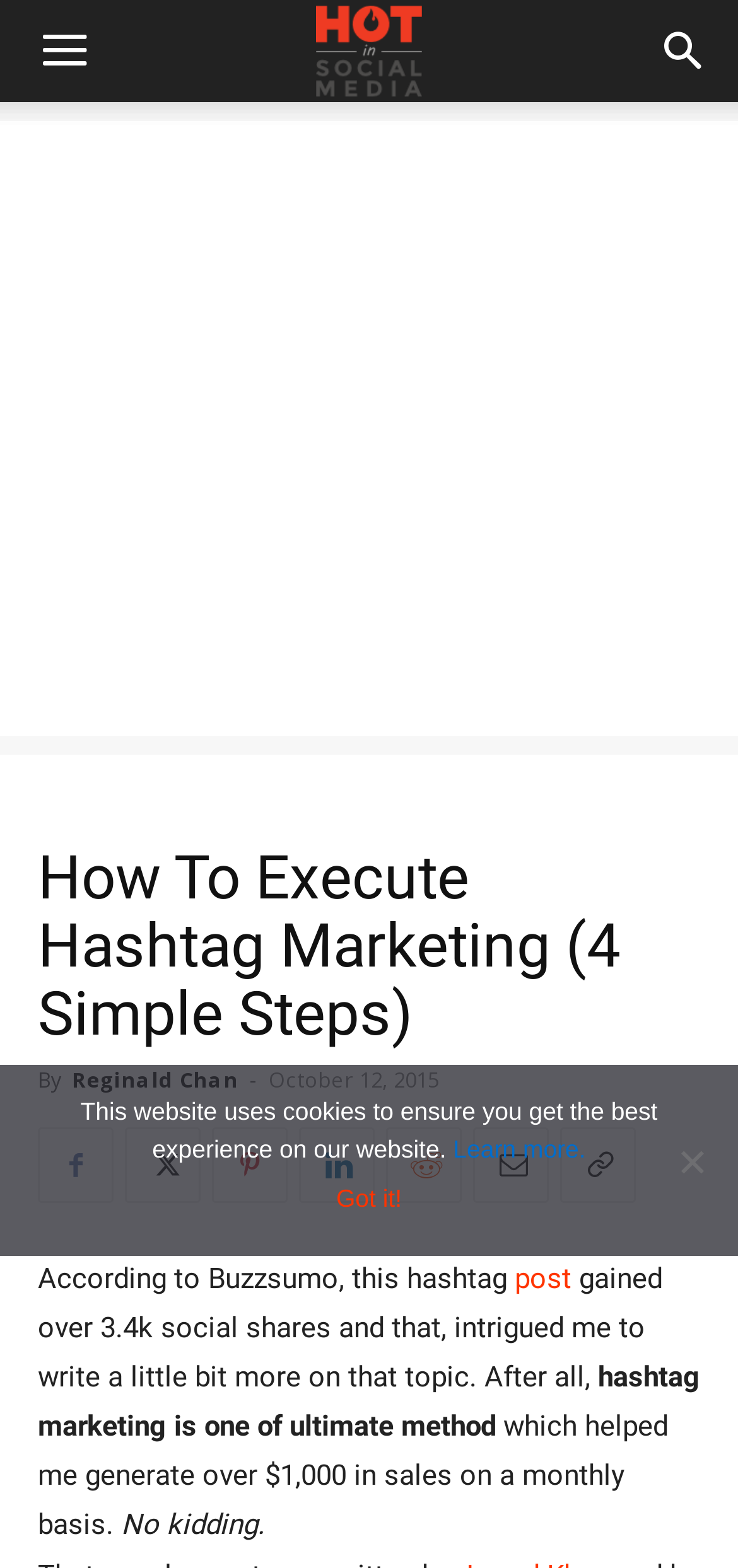Please find the bounding box coordinates of the section that needs to be clicked to achieve this instruction: "Search for something".

[0.856, 0.0, 1.0, 0.065]